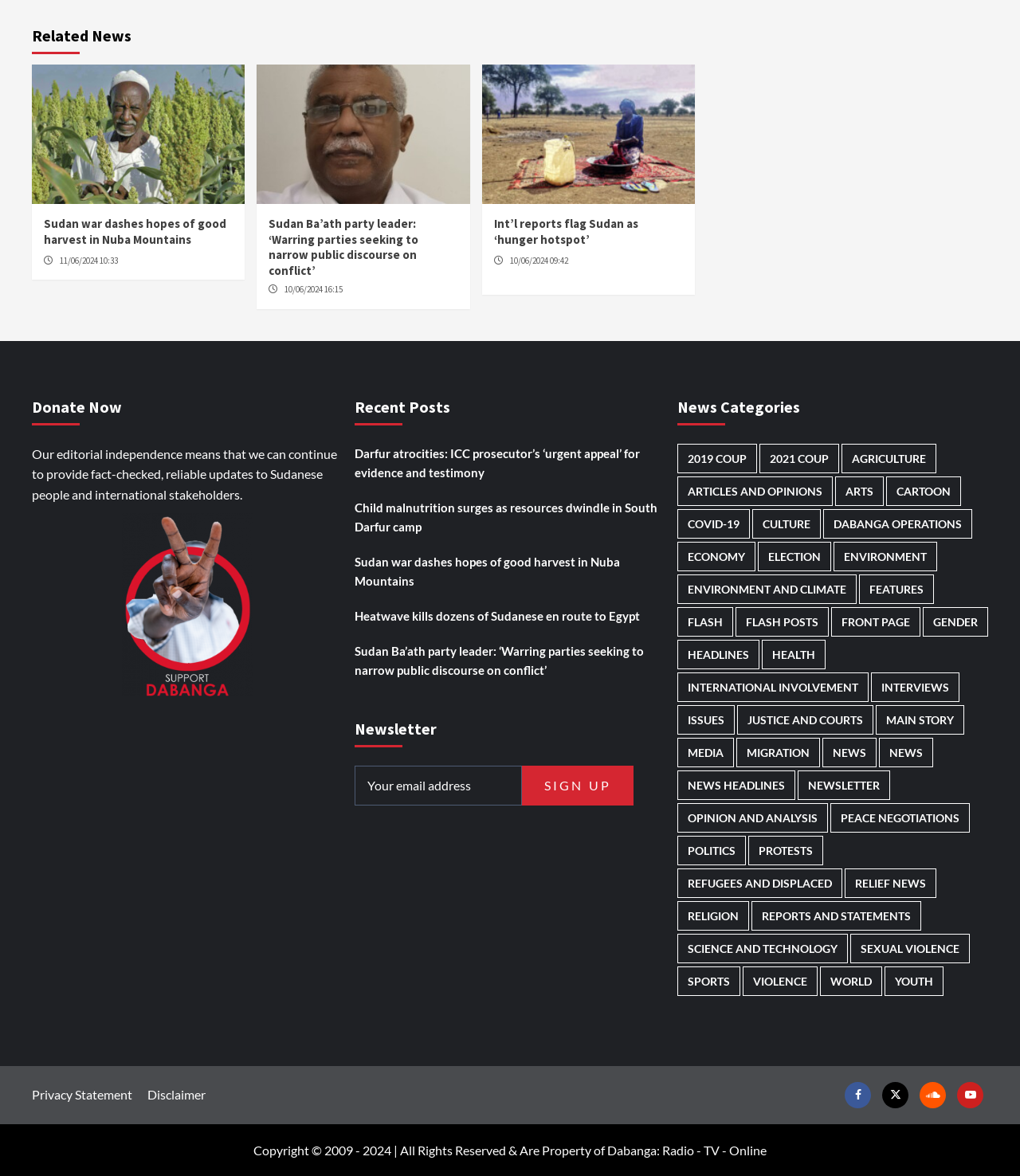Identify the bounding box coordinates of the section that should be clicked to achieve the task described: "Browse 'Economy' news category".

[0.664, 0.461, 0.741, 0.486]